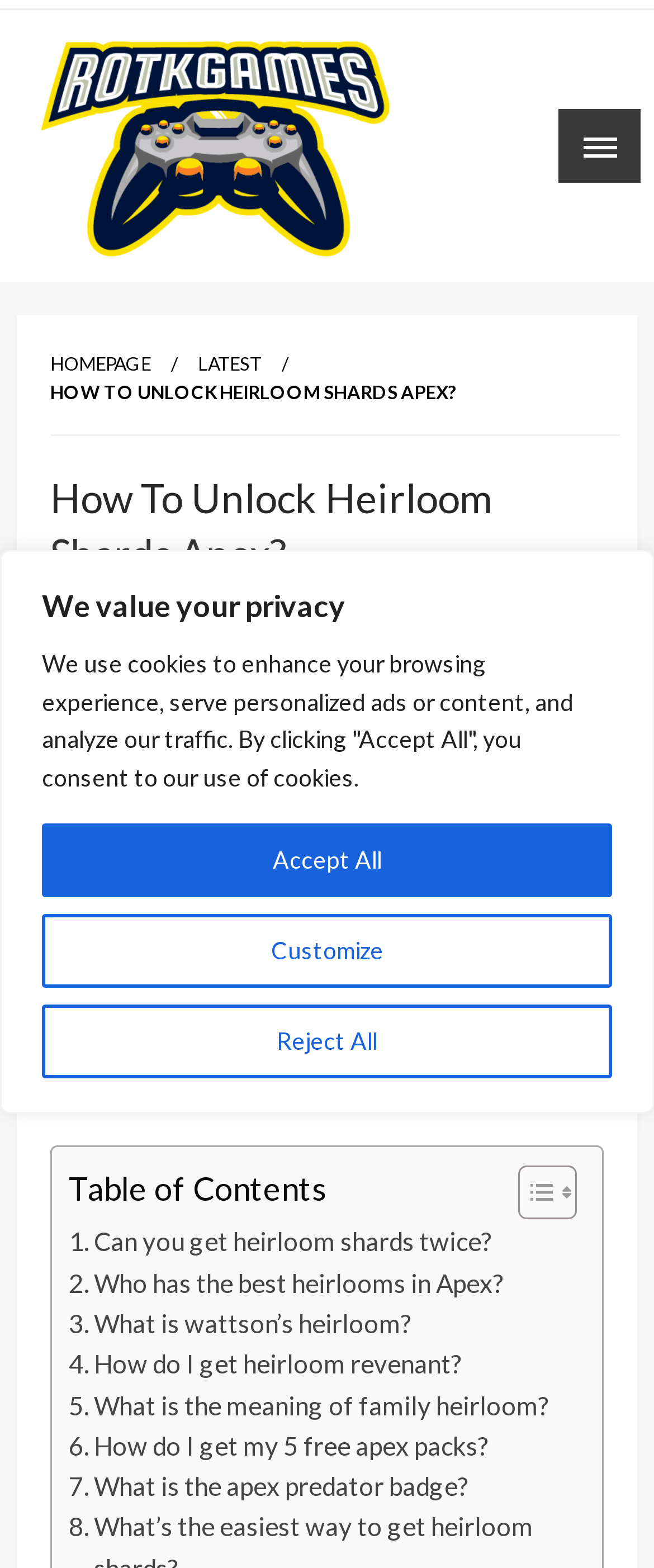Locate and provide the bounding box coordinates for the HTML element that matches this description: "Toggle".

[0.754, 0.743, 0.869, 0.779]